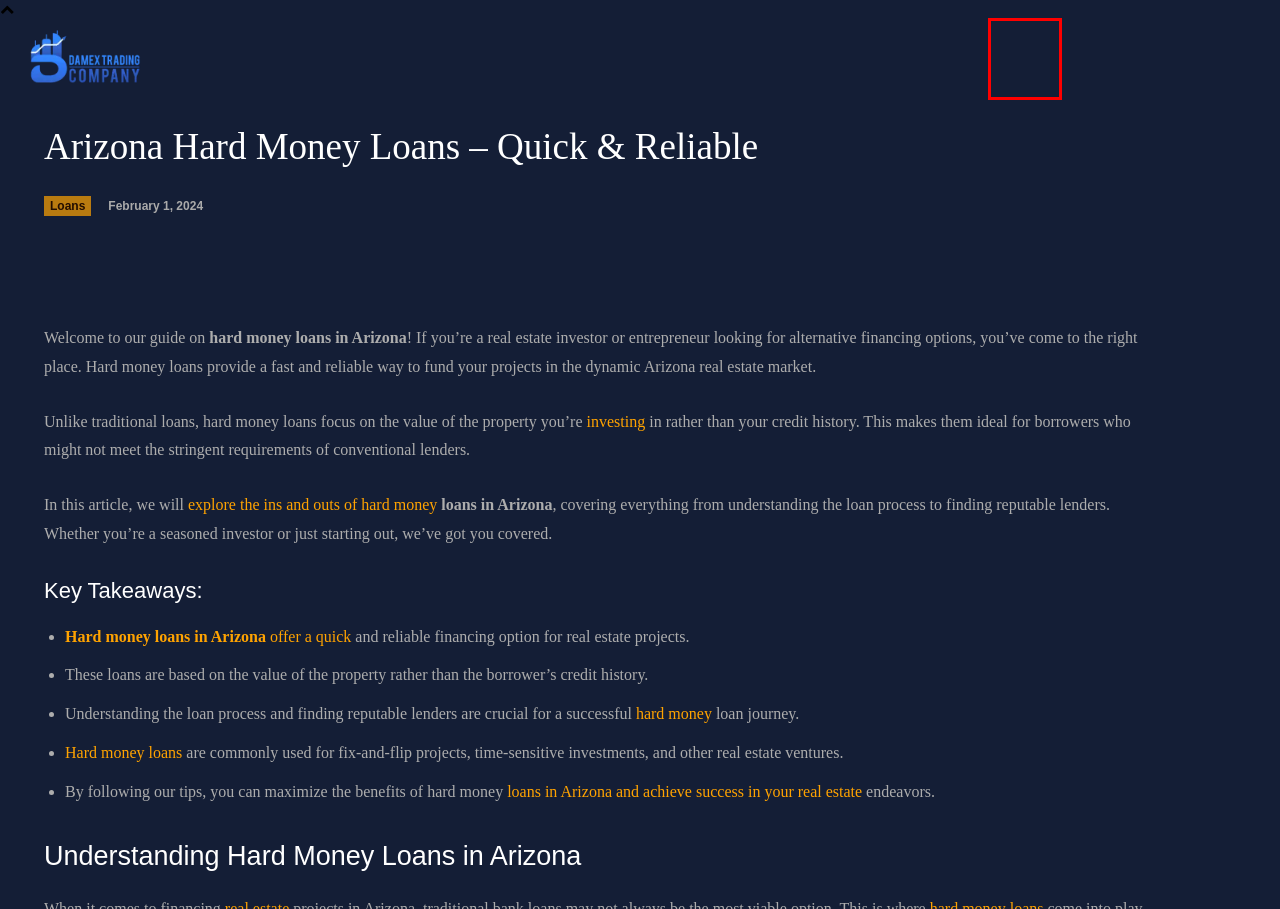You have been given a screenshot of a webpage with a red bounding box around a UI element. Select the most appropriate webpage description for the new webpage that appears after clicking the element within the red bounding box. The choices are:
A. Investment Process for Business - Damex Trading Company
B. Loans Archives - Damex Trading Company
C. Contact Us - Damex Trading Company
D. Master the Art of Investment Basics: A Comprehensive Guide - Damex Trading Company
E. Exploring What is Hard Money in Finance
F. About Us - Damex Trading Company
G. Our detailed Services - Damex Trading Company
H. Austin's Premier Hard Money Lenders - Quick Funding

C